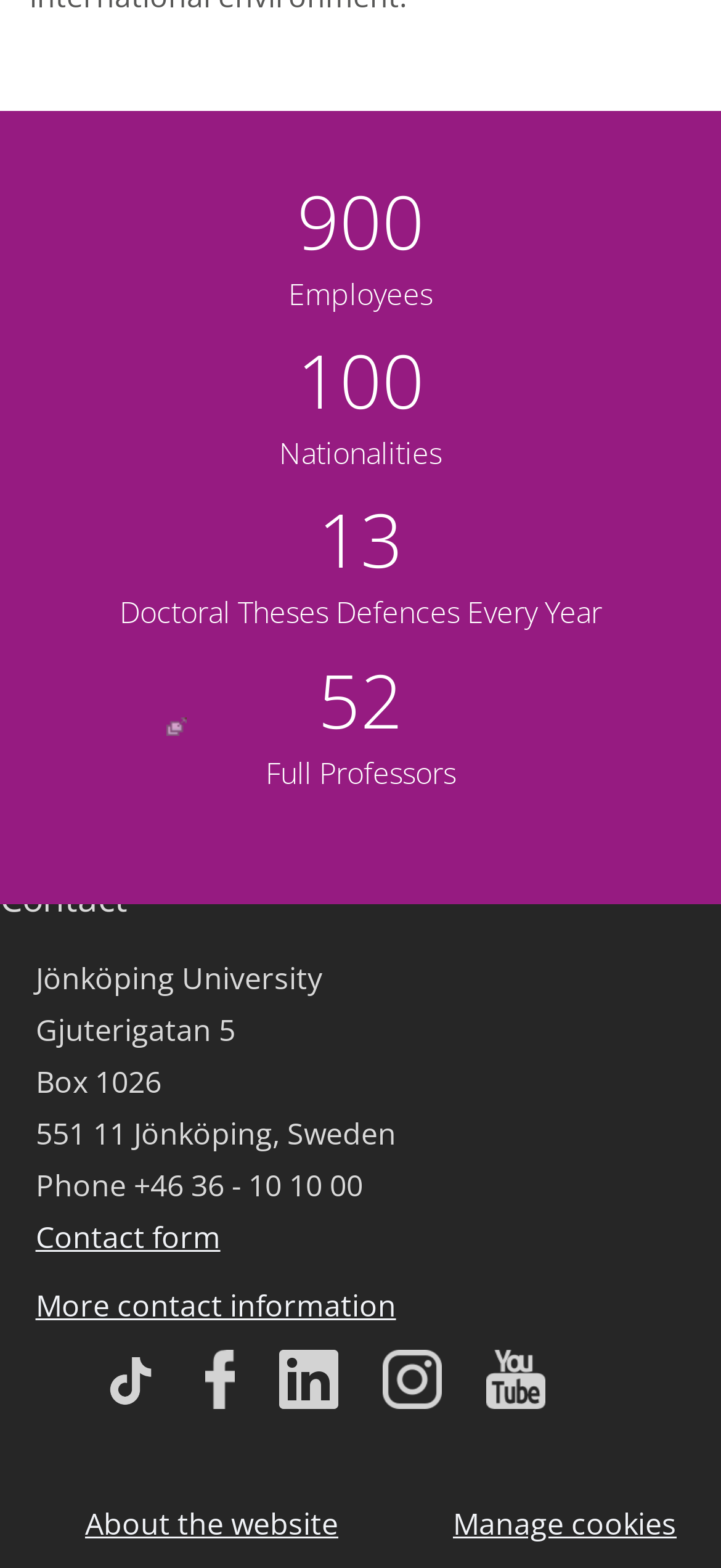Please identify the bounding box coordinates of the element that needs to be clicked to execute the following command: "Go to Student web". Provide the bounding box using four float numbers between 0 and 1, formatted as [left, top, right, bottom].

[0.049, 0.383, 0.293, 0.415]